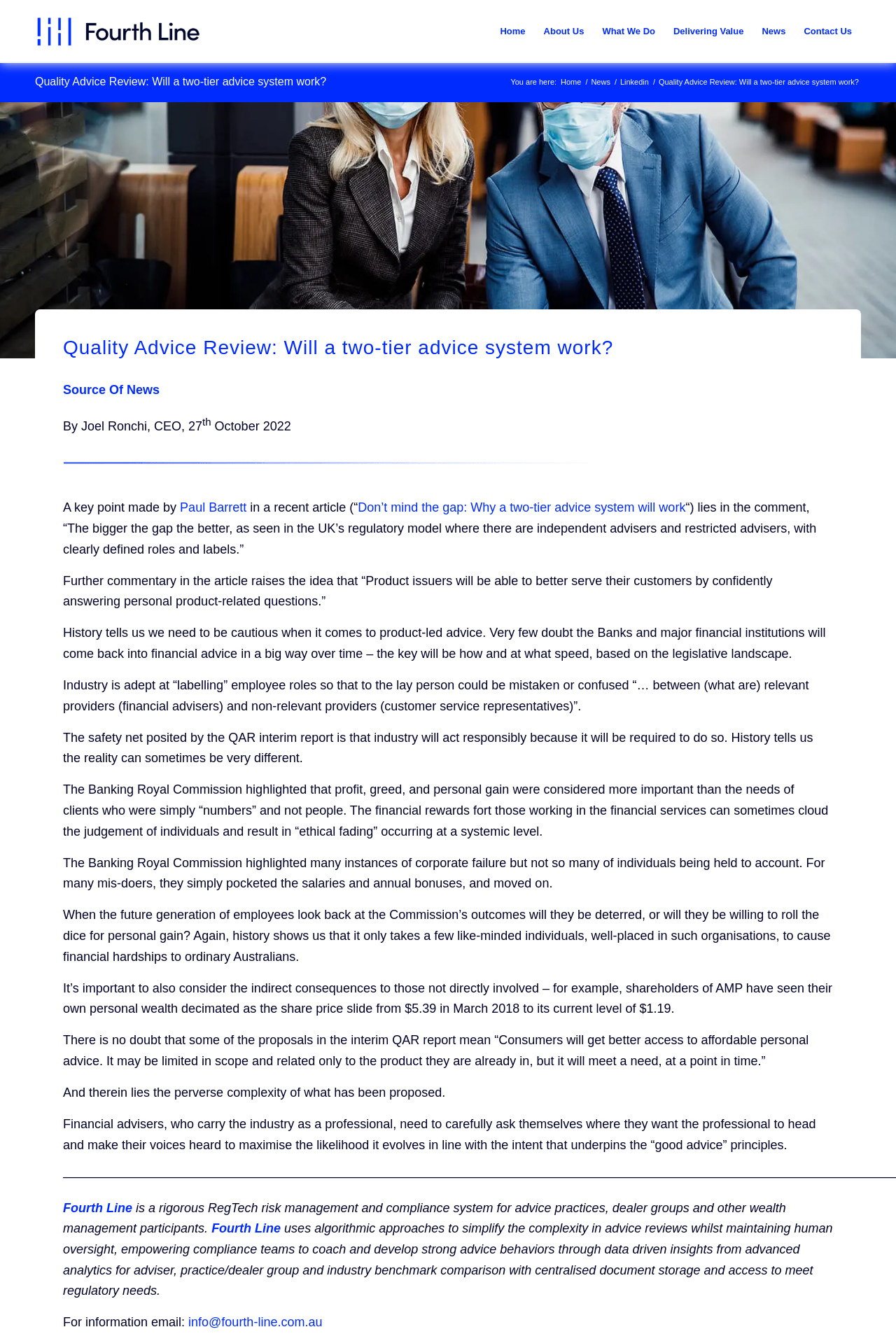Answer this question using a single word or a brief phrase:
Who is the author of this article?

Joel Ronchi